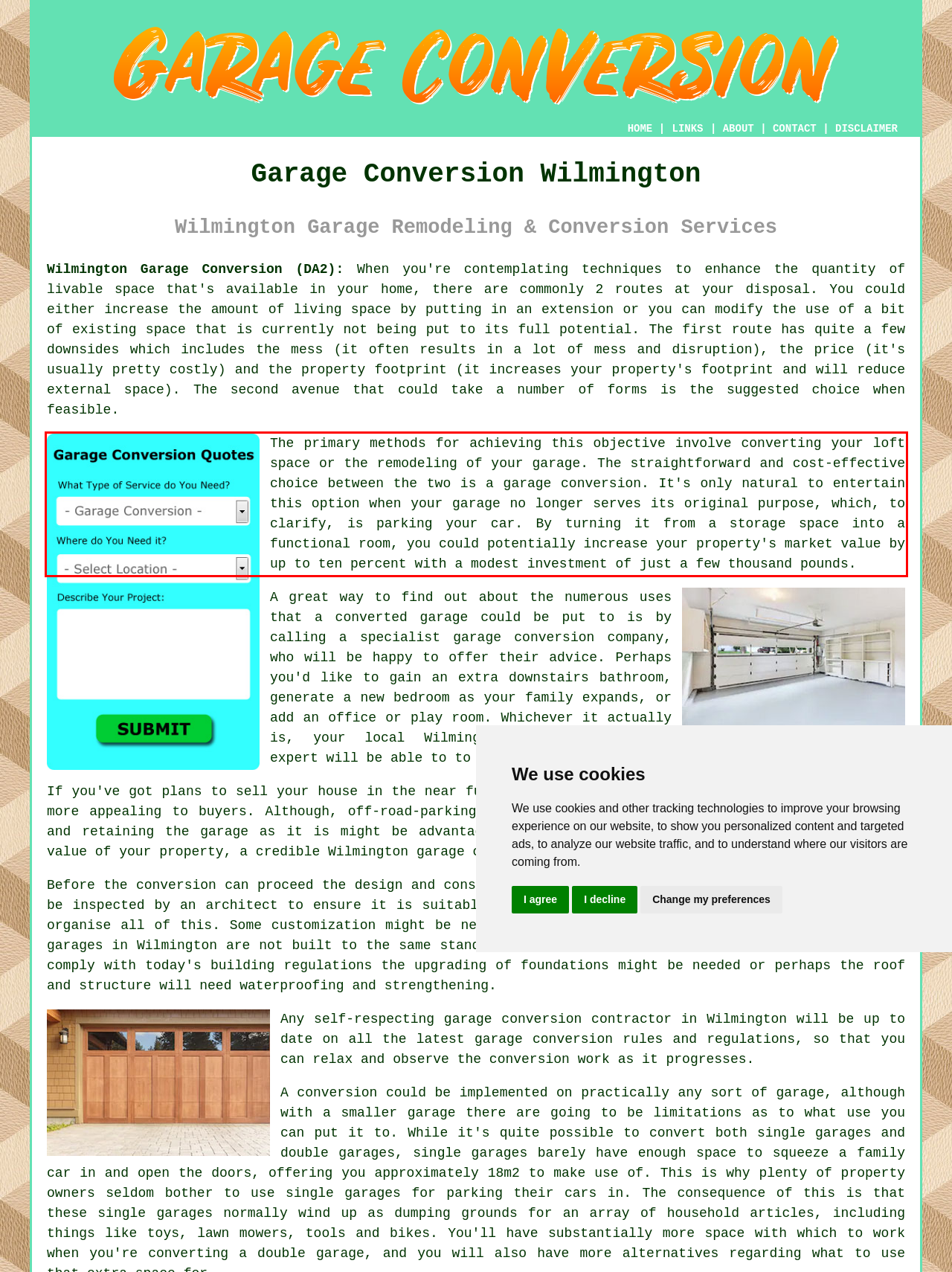Given a screenshot of a webpage containing a red bounding box, perform OCR on the text within this red bounding box and provide the text content.

The primary methods for achieving this objective involve converting your loft space or the remodeling of your garage. The straightforward and cost-effective choice between the two is a garage conversion. It's only natural to entertain this option when your garage no longer serves its original purpose, which, to clarify, is parking your car. By turning it from a storage space into a functional room, you could potentially increase your property's market value by up to ten percent with a modest investment of just a few thousand pounds.